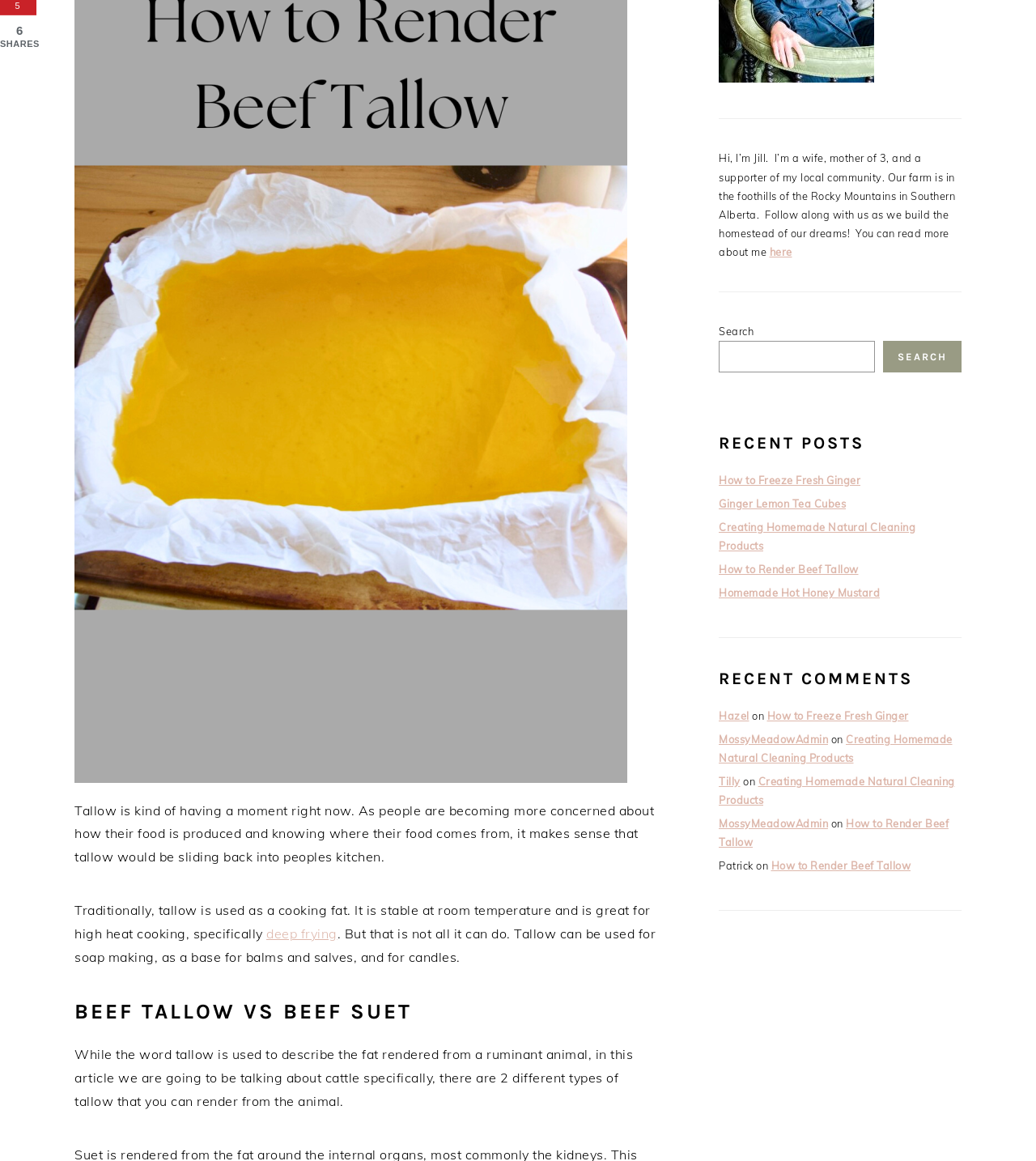Locate the bounding box coordinates for the element described below: "OTT Punjabi Movies". The coordinates must be four float values between 0 and 1, formatted as [left, top, right, bottom].

None